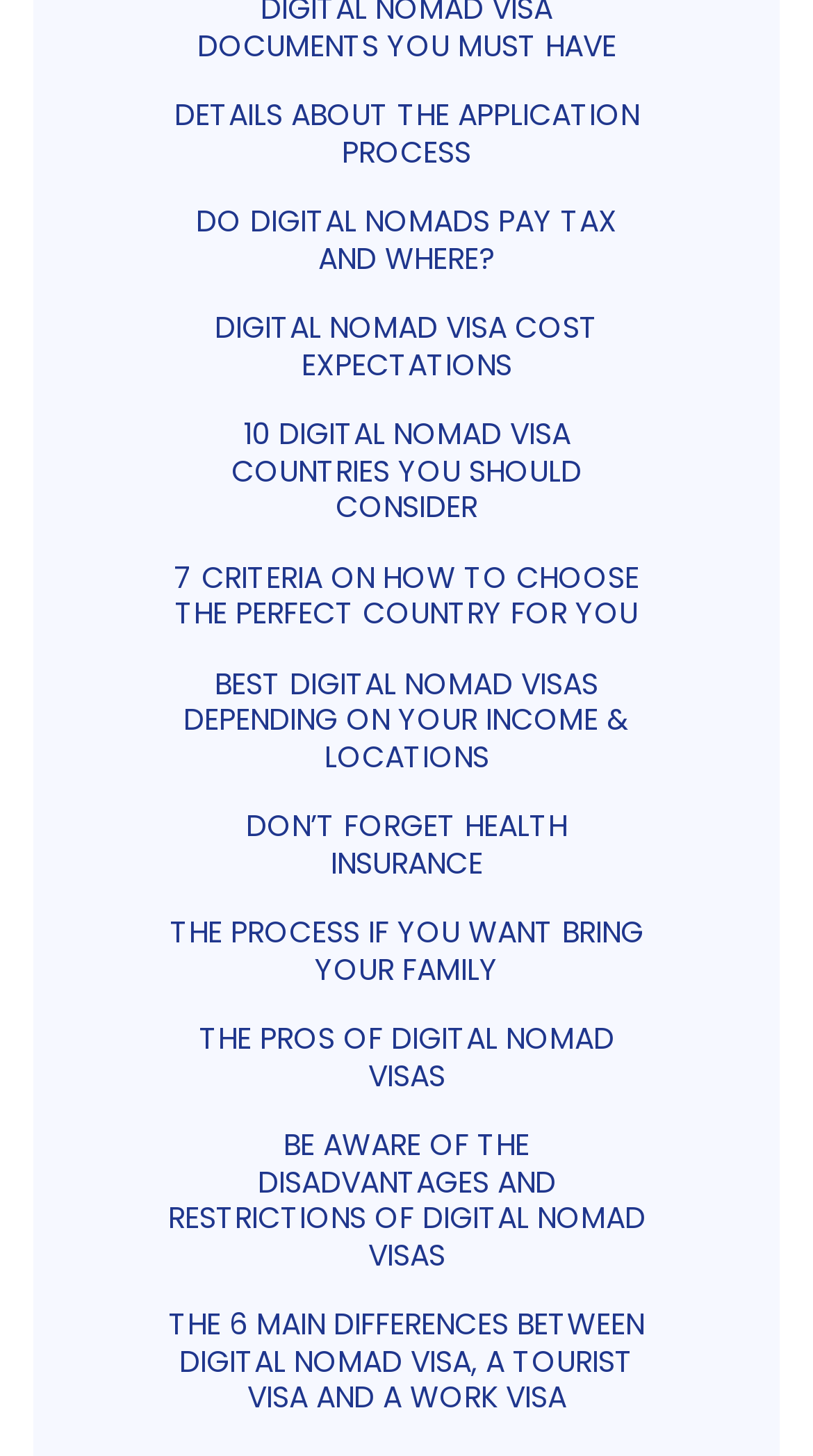Please specify the bounding box coordinates for the clickable region that will help you carry out the instruction: "Understand the differences between digital nomad visa, tourist visa, and work visa".

[0.123, 0.887, 0.877, 0.985]